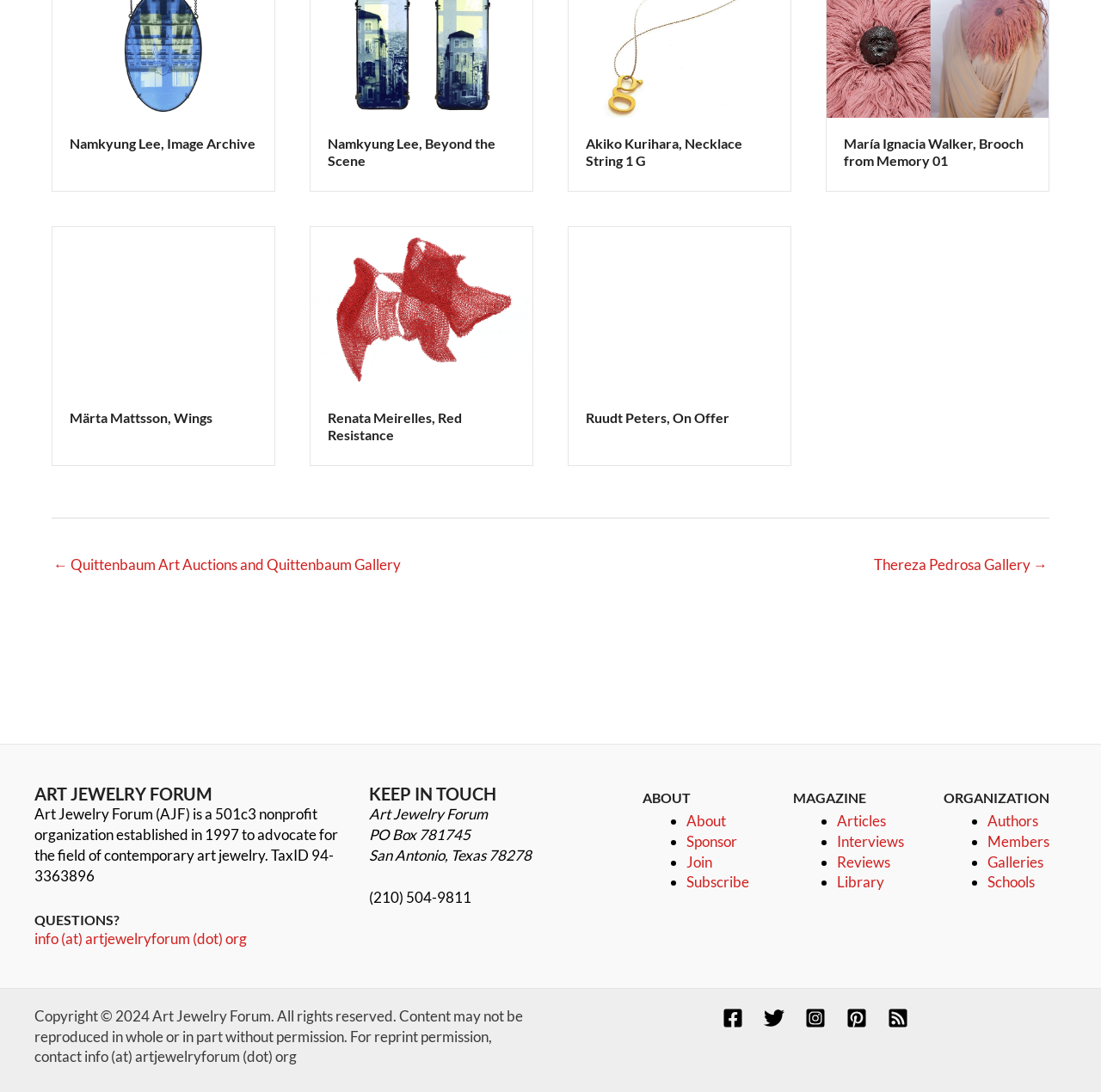Respond to the following question with a brief word or phrase:
What is the name of the organization?

Art Jewelry Forum